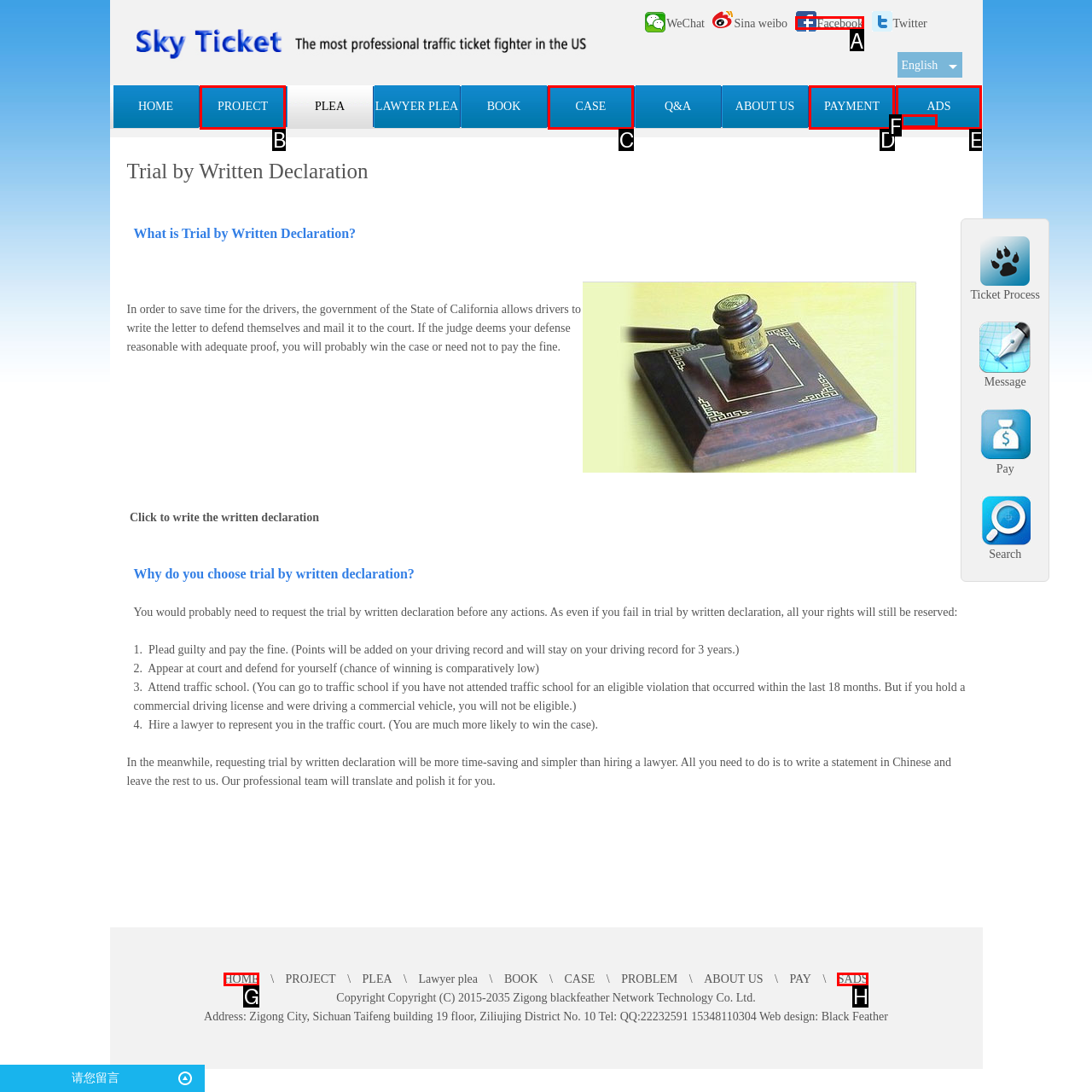Using the description: SADS, find the best-matching HTML element. Indicate your answer with the letter of the chosen option.

H